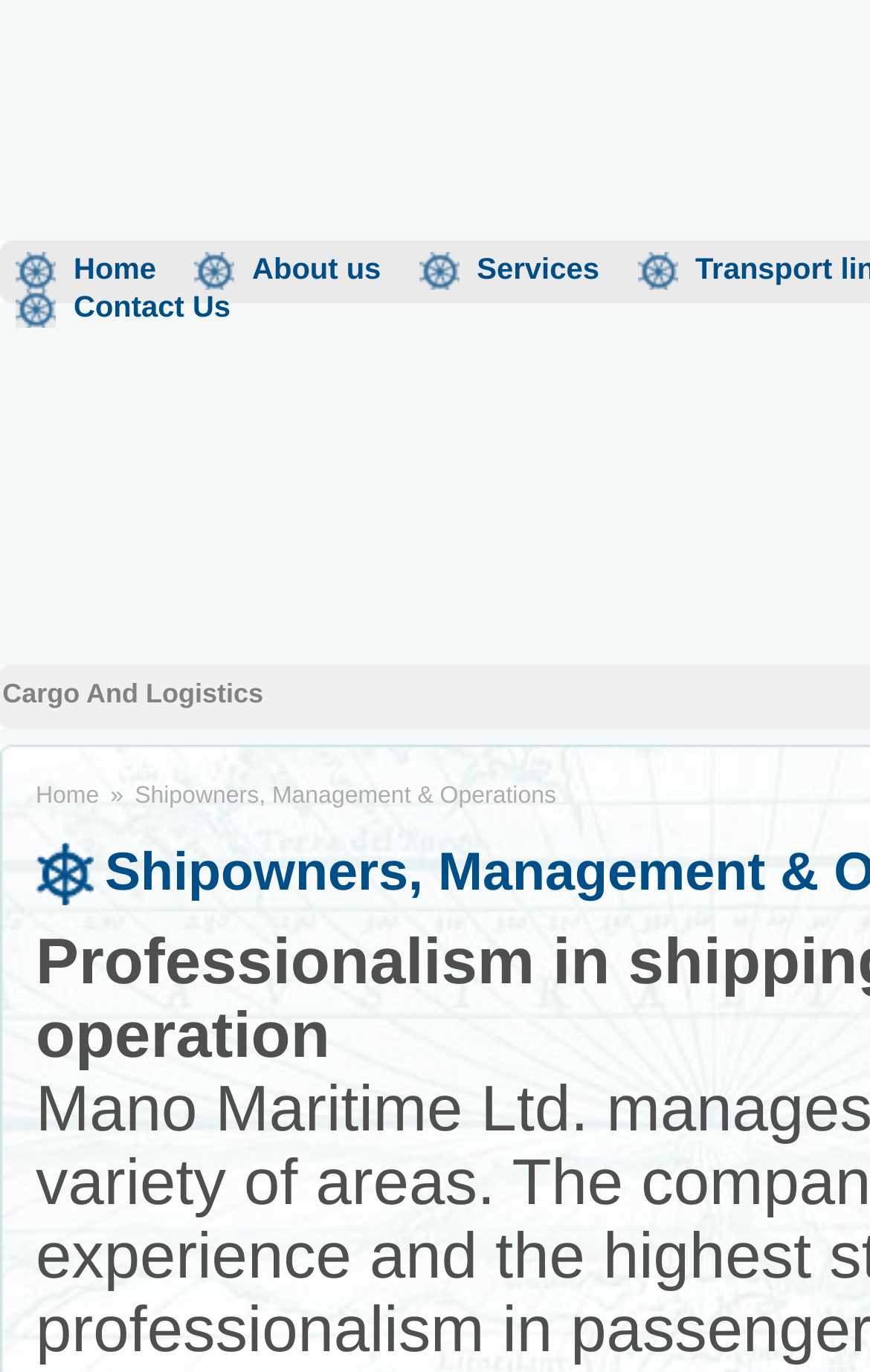Identify the bounding box coordinates for the UI element mentioned here: "About us". Provide the coordinates as four float values between 0 and 1, i.e., [left, top, right, bottom].

[0.29, 0.184, 0.464, 0.208]